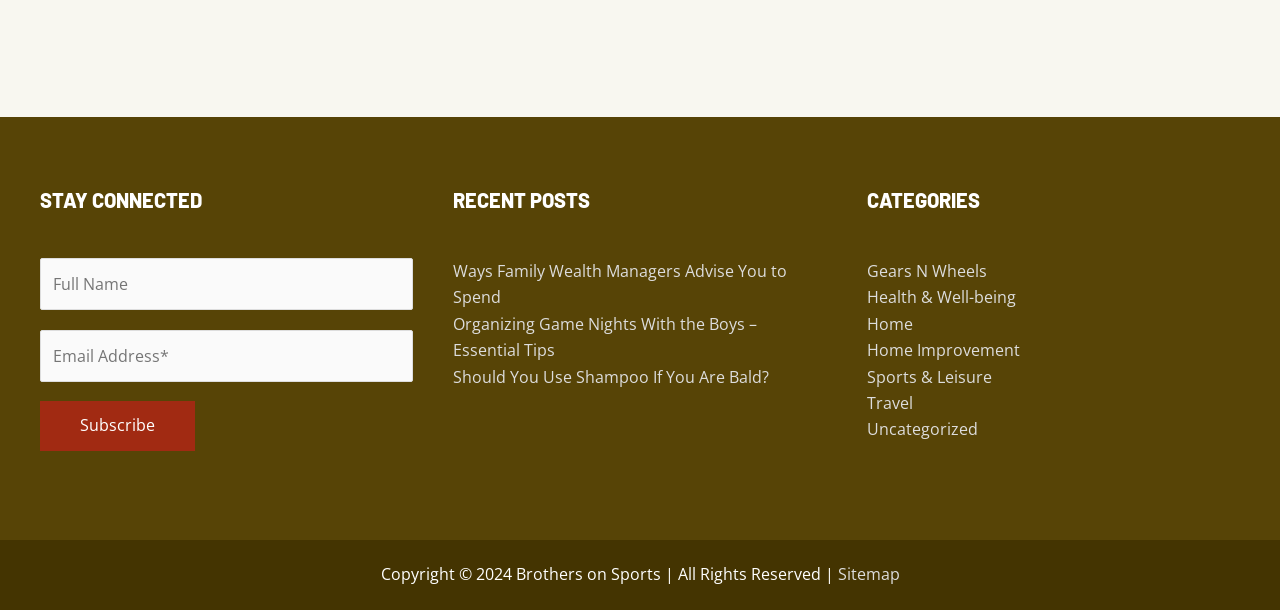Using the provided description Travel, find the bounding box coordinates for the UI element. Provide the coordinates in (top-left x, top-left y, bottom-right x, bottom-right y) format, ensuring all values are between 0 and 1.

[0.677, 0.643, 0.713, 0.679]